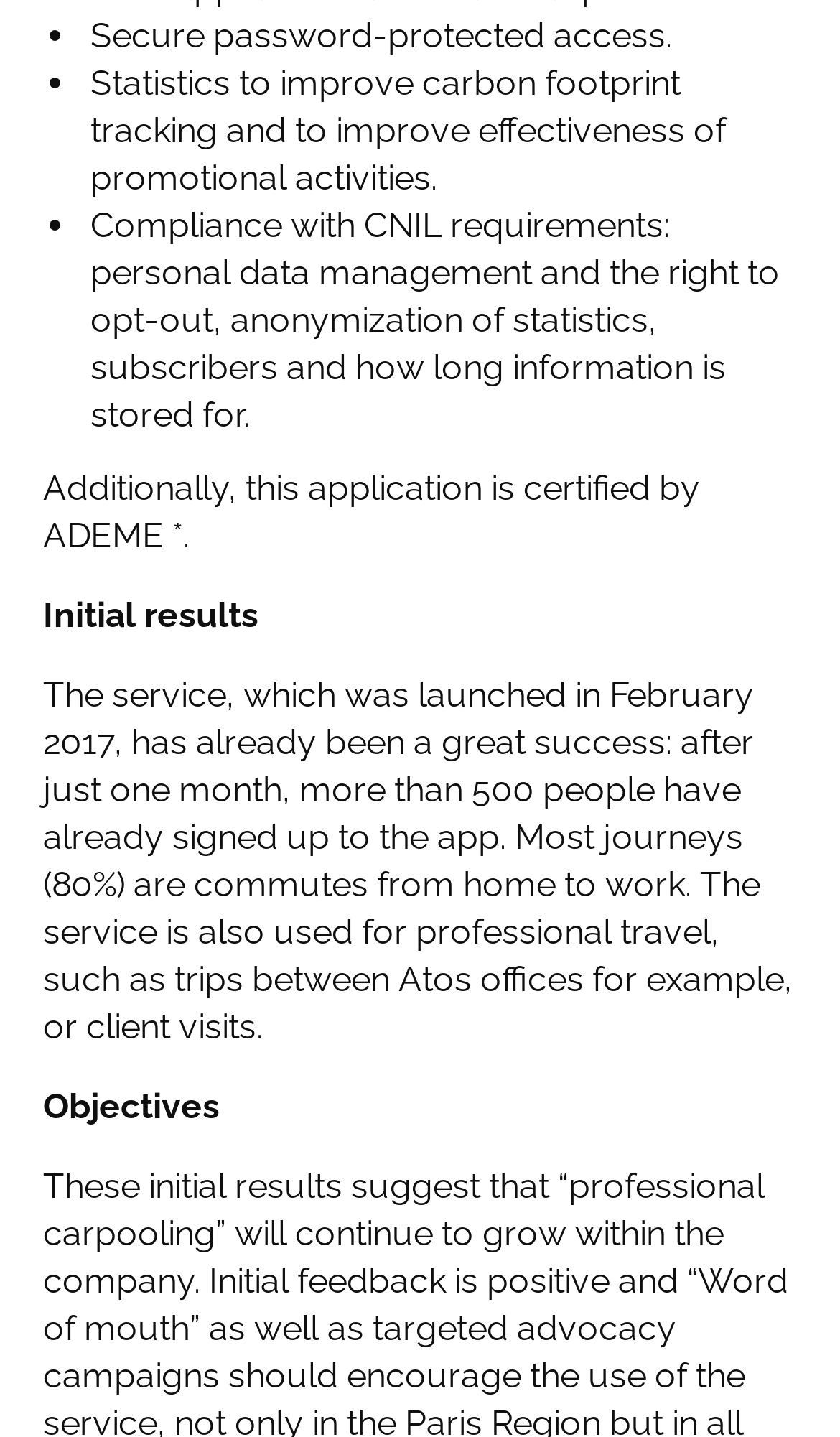What is the button at the bottom of the webpage for?
Using the visual information, reply with a single word or short phrase.

Accept selected cookies